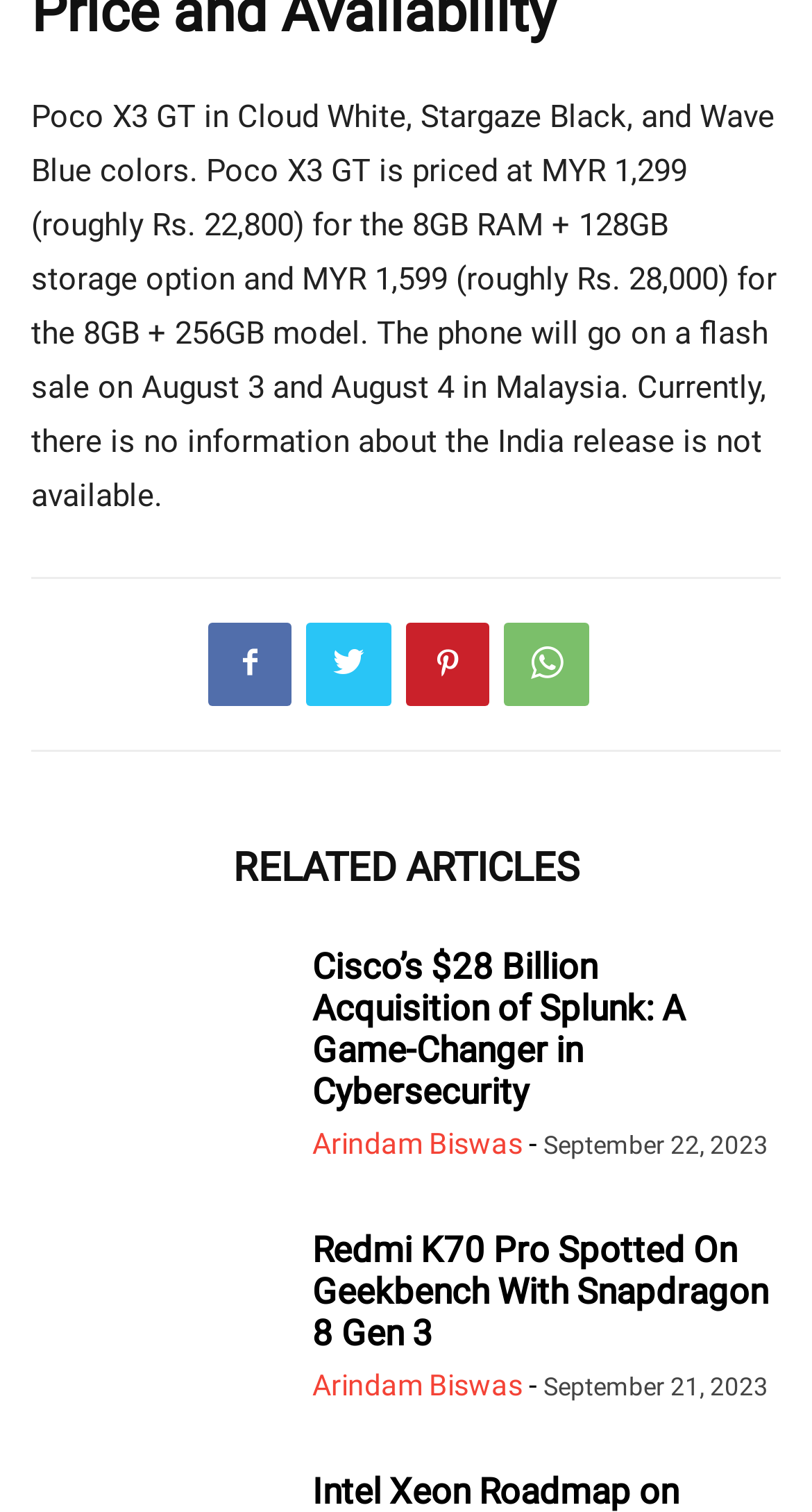Give a succinct answer to this question in a single word or phrase: 
What is the price of Poco X3 GT in Malaysia?

MYR 1,299 and MYR 1,599